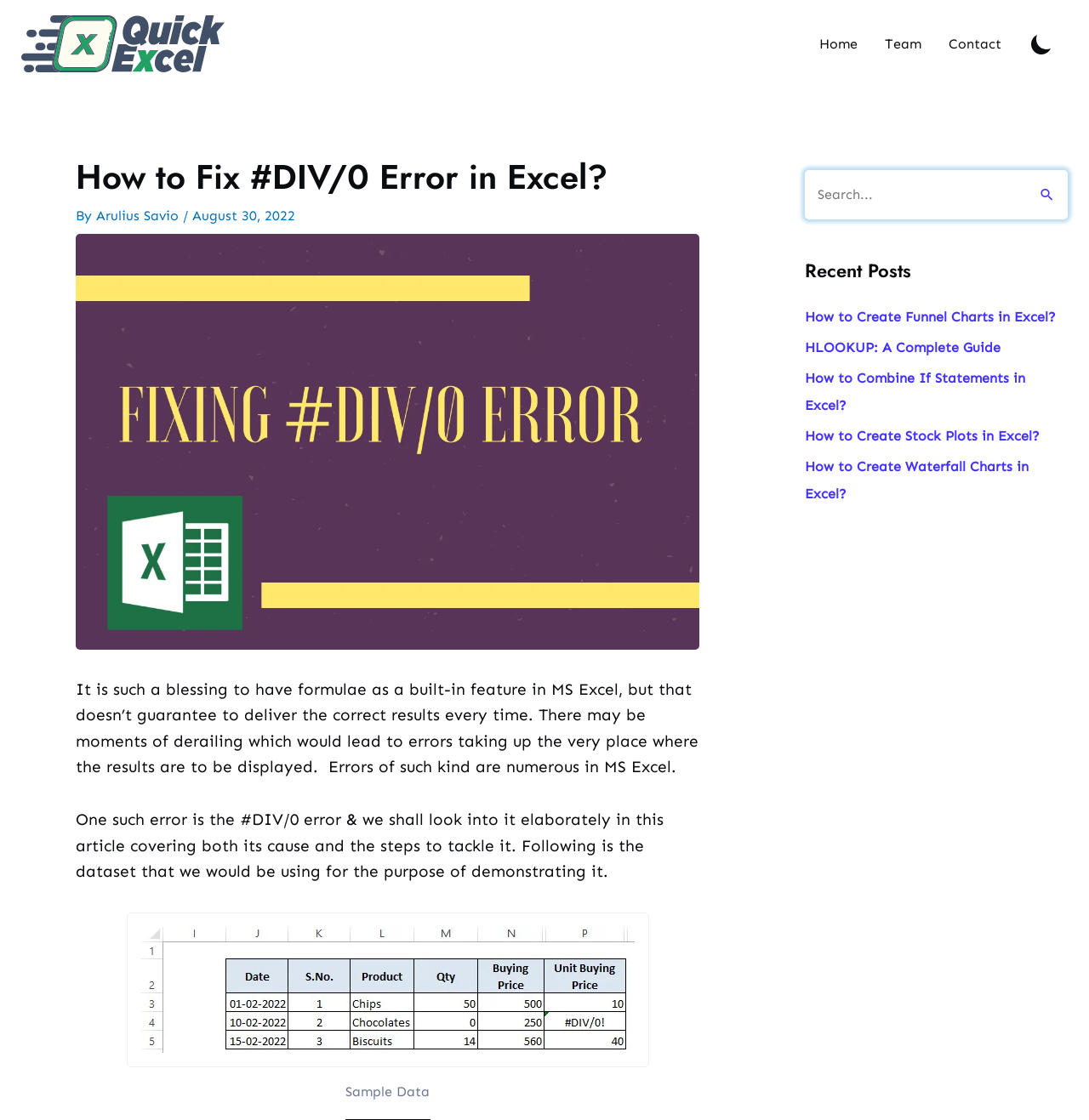Determine the main text heading of the webpage and provide its content.

How to Fix #DIV/0 Error in Excel?